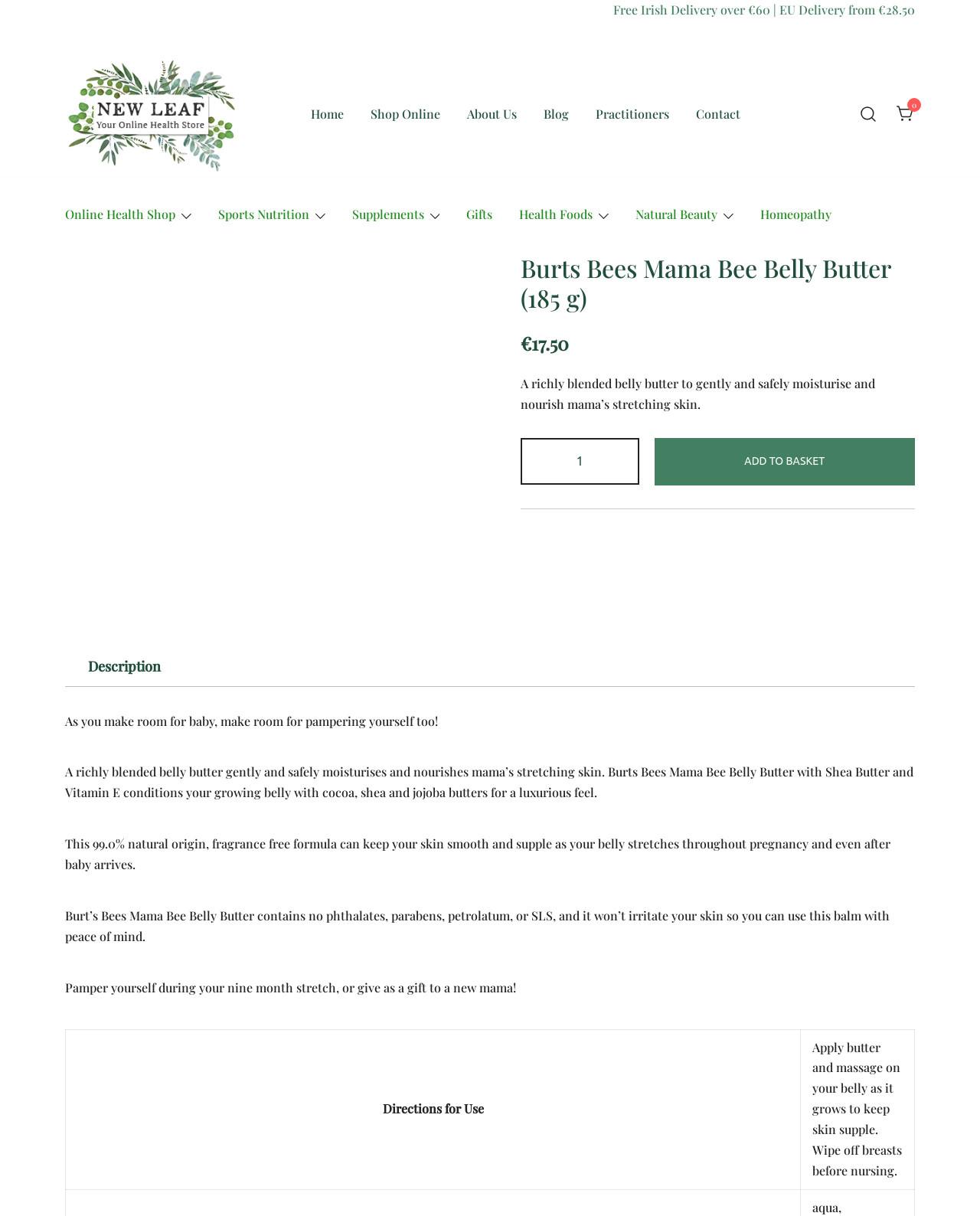Please provide the bounding box coordinates for the element that needs to be clicked to perform the following instruction: "Click on the 'Home' link". The coordinates should be given as four float numbers between 0 and 1, i.e., [left, top, right, bottom].

[0.317, 0.079, 0.351, 0.109]